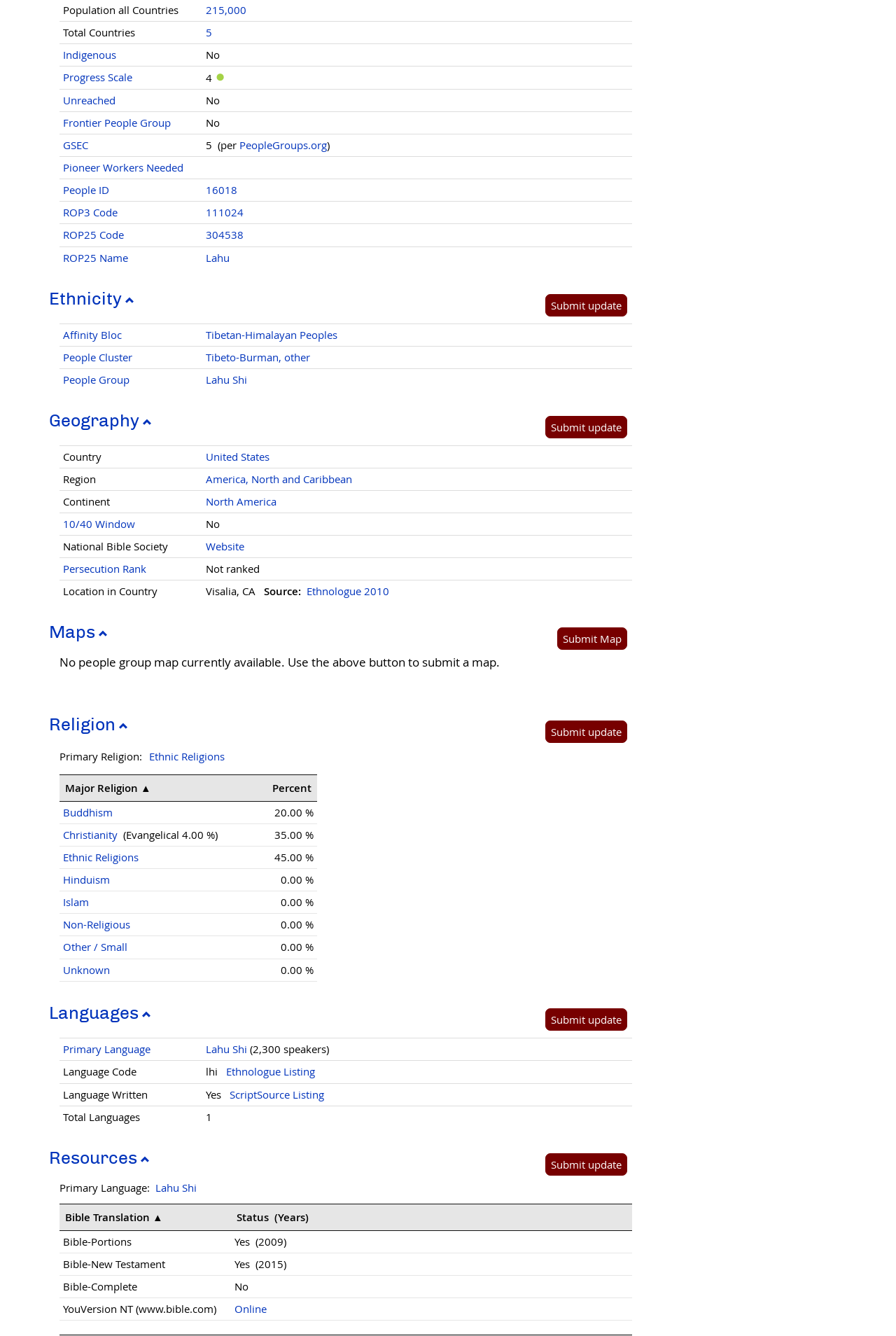Kindly determine the bounding box coordinates of the area that needs to be clicked to fulfill this instruction: "Click on the 'Geography' link".

[0.055, 0.307, 0.17, 0.322]